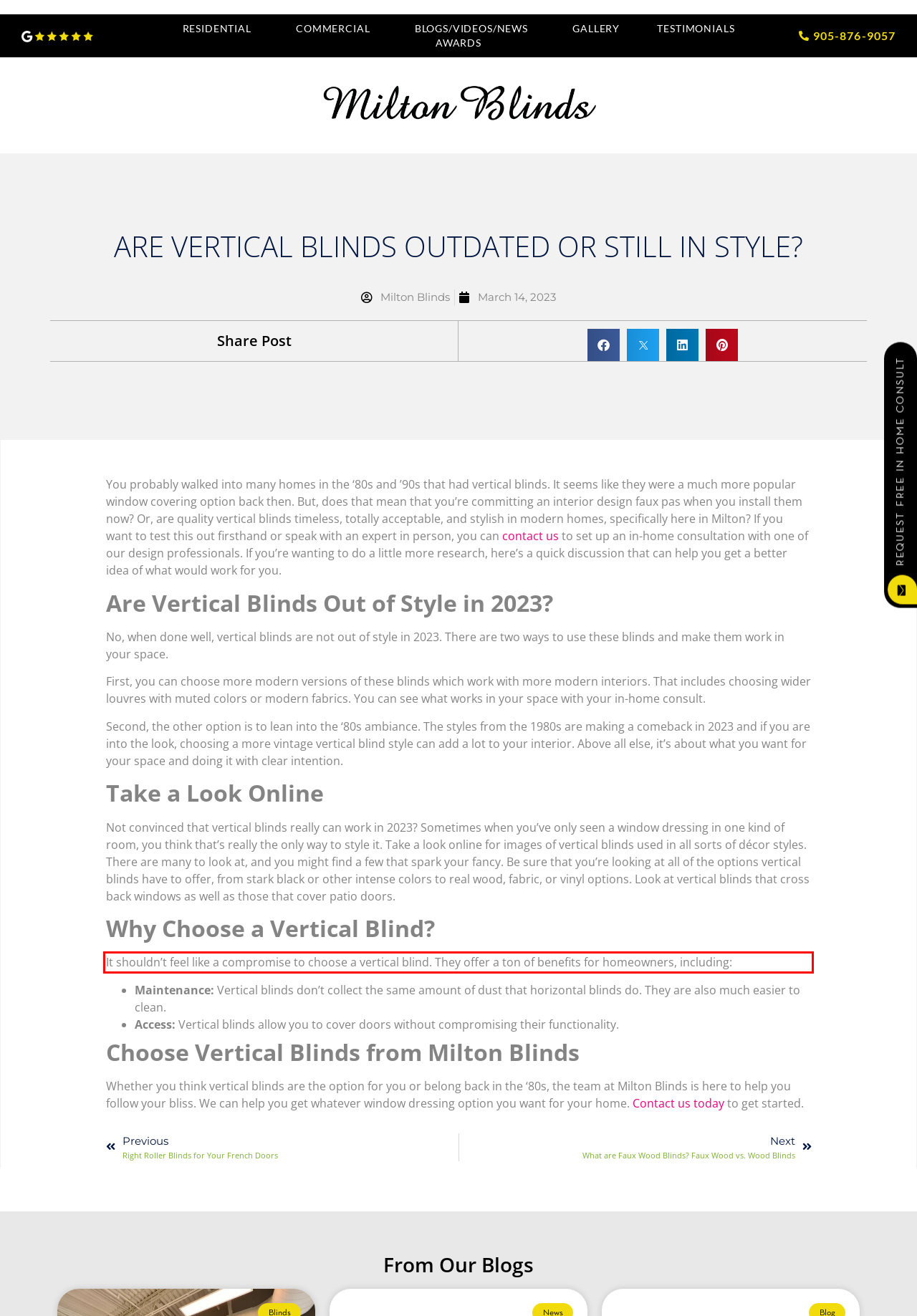Look at the screenshot of the webpage, locate the red rectangle bounding box, and generate the text content that it contains.

It shouldn’t feel like a compromise to choose a vertical blind. They offer a ton of benefits for homeowners, including: